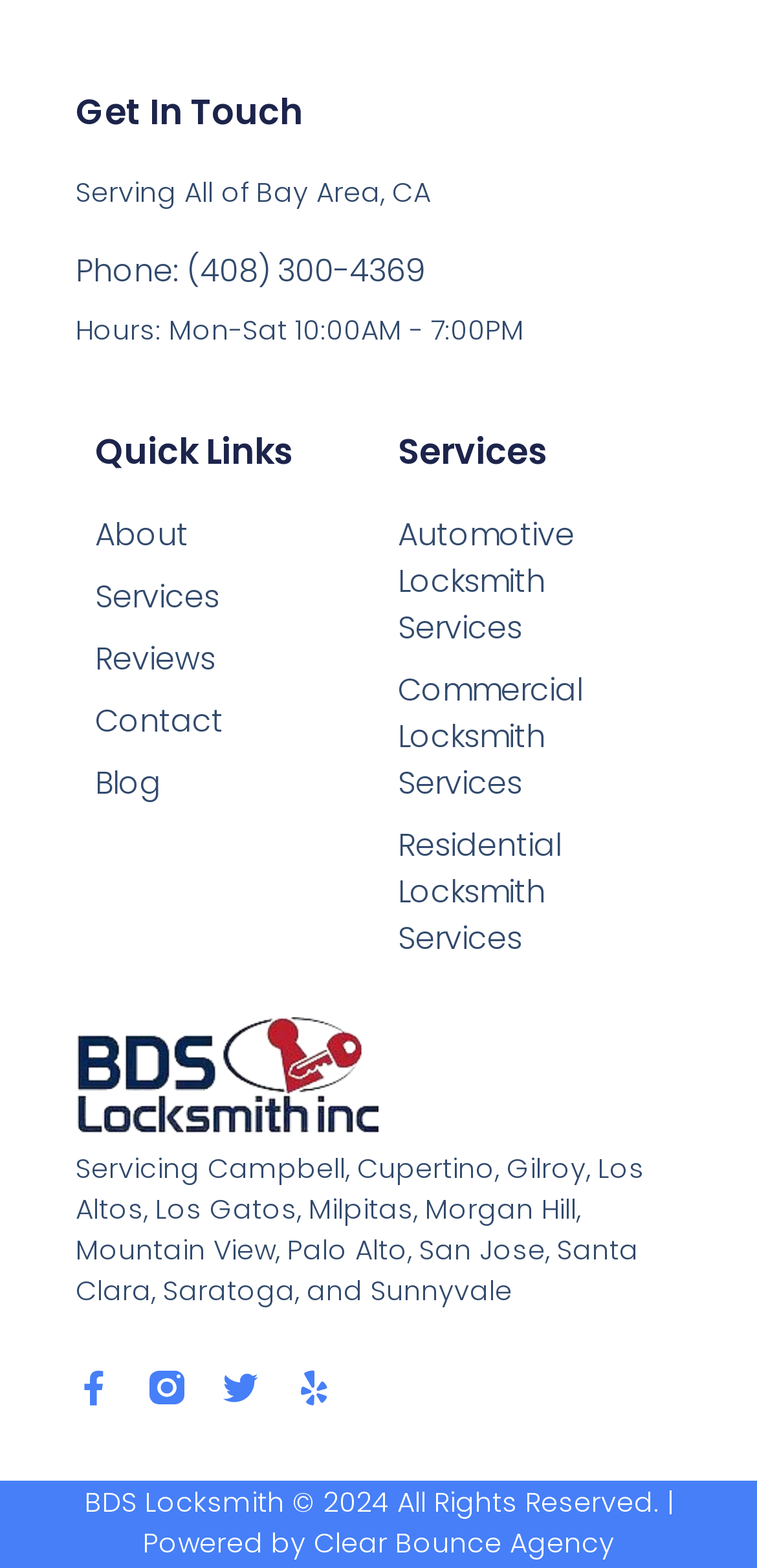Determine the bounding box coordinates for the element that should be clicked to follow this instruction: "Click on Facebook link". The coordinates should be given as four float numbers between 0 and 1, in the format [left, top, right, bottom].

[0.1, 0.873, 0.146, 0.896]